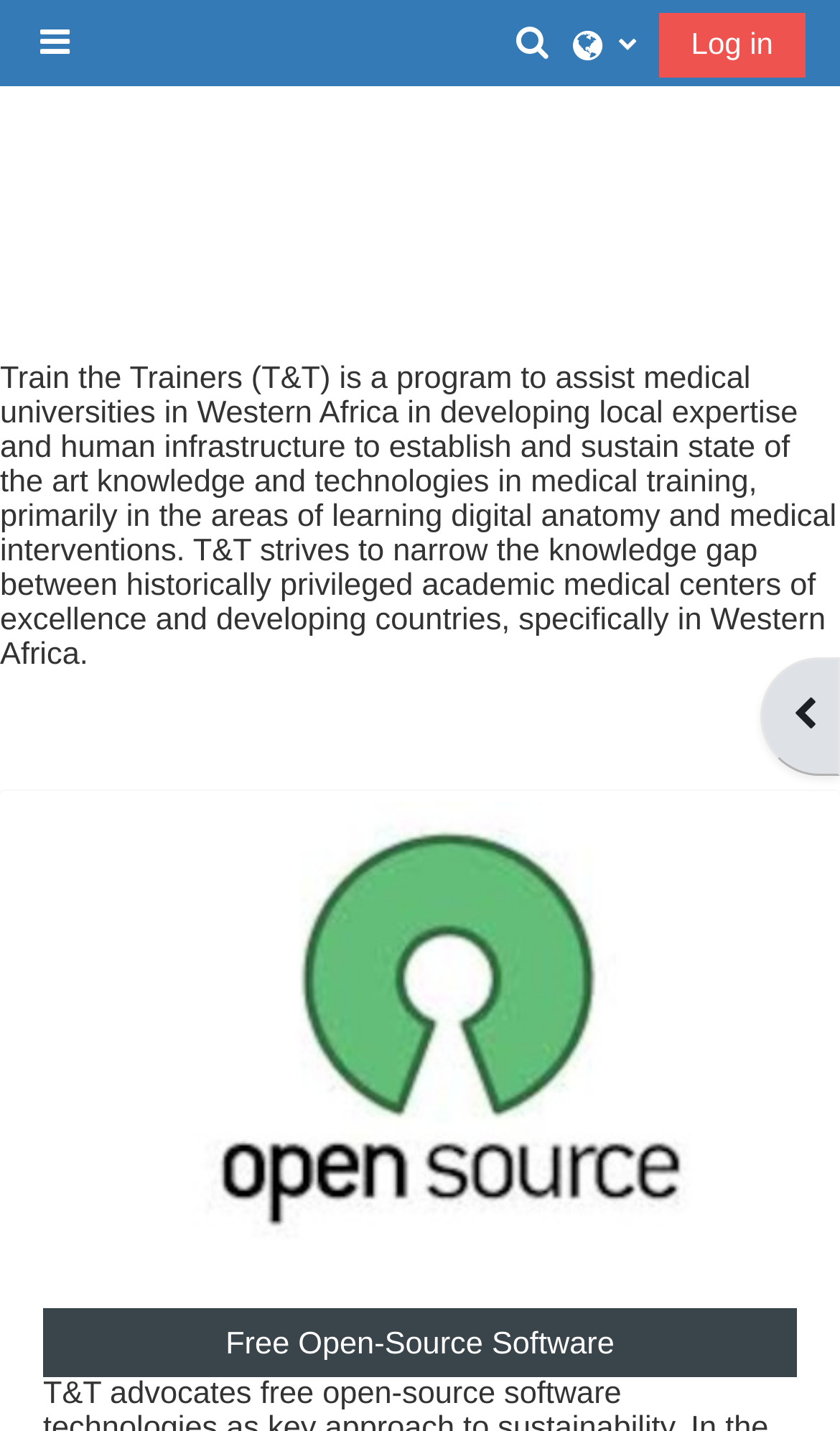Locate the bounding box for the described UI element: "Toggle search input". Ensure the coordinates are four float numbers between 0 and 1, formatted as [left, top, right, bottom].

[0.613, 0.011, 0.66, 0.05]